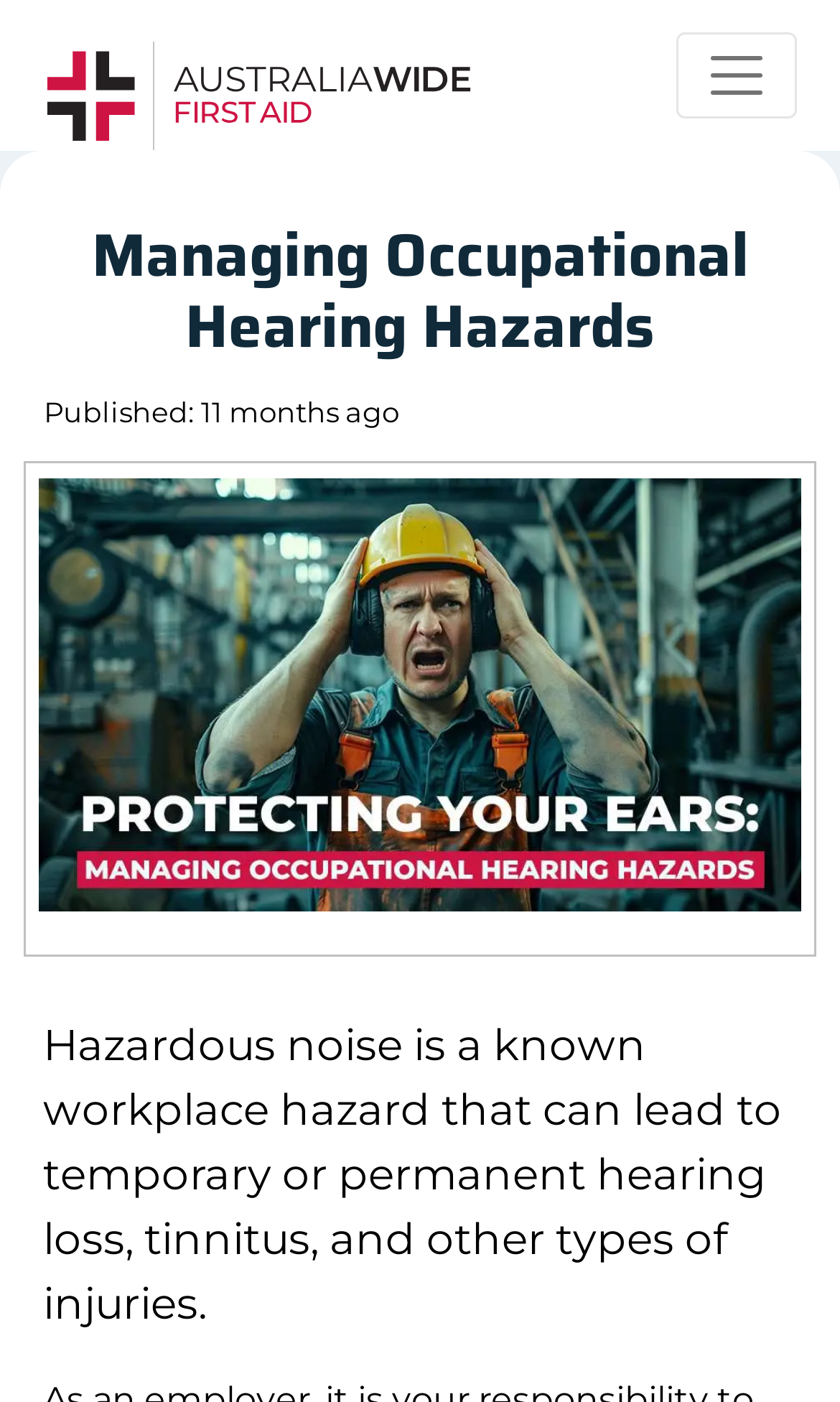Is the article collapsible?
Please provide a detailed answer to the question.

The article is collapsible because there is a 'Collapse' button on the webpage, which suggests that the article can be collapsed or expanded.